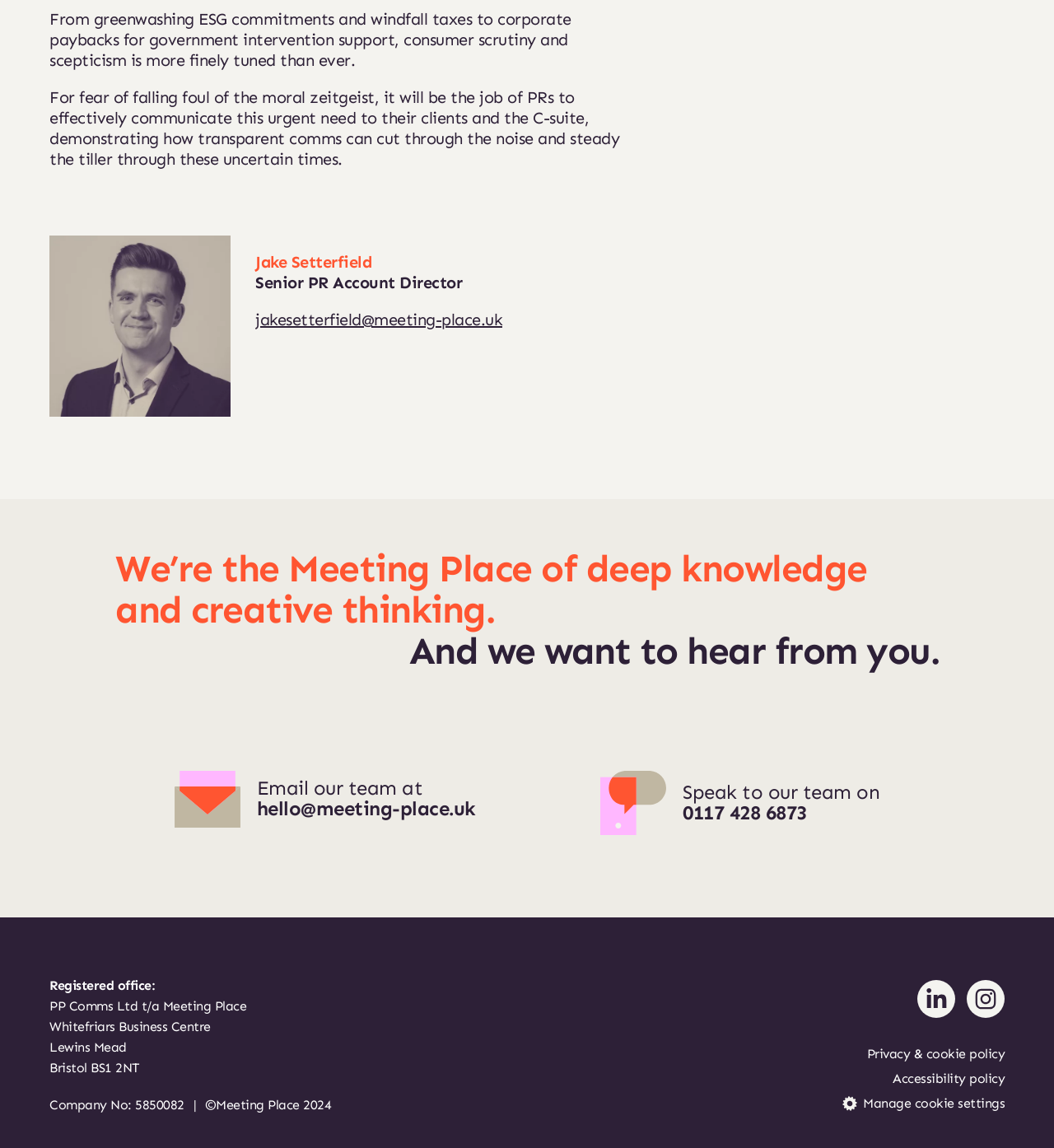What is the name of the Senior PR Account Director?
Please ensure your answer is as detailed and informative as possible.

I found the answer by looking at the link element with the text 'Jake Setterfield Senior PR Account Director' and extracting the name from it.